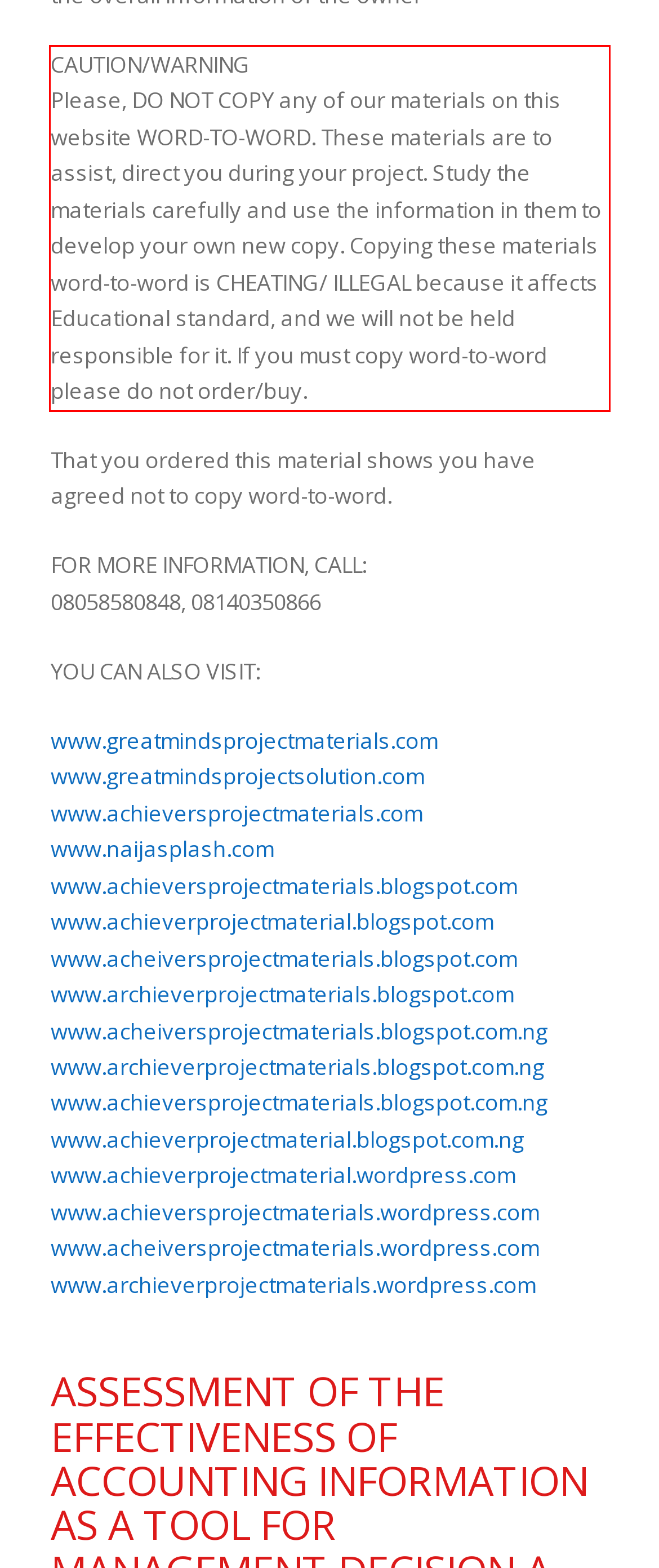Within the screenshot of the webpage, locate the red bounding box and use OCR to identify and provide the text content inside it.

CAUTION/WARNING Please, DO NOT COPY any of our materials on this website WORD-TO-WORD. These materials are to assist, direct you during your project. Study the materials carefully and use the information in them to develop your own new copy. Copying these materials word-to-word is CHEATING/ ILLEGAL because it affects Educational standard, and we will not be held responsible for it. If you must copy word-to-word please do not order/buy.